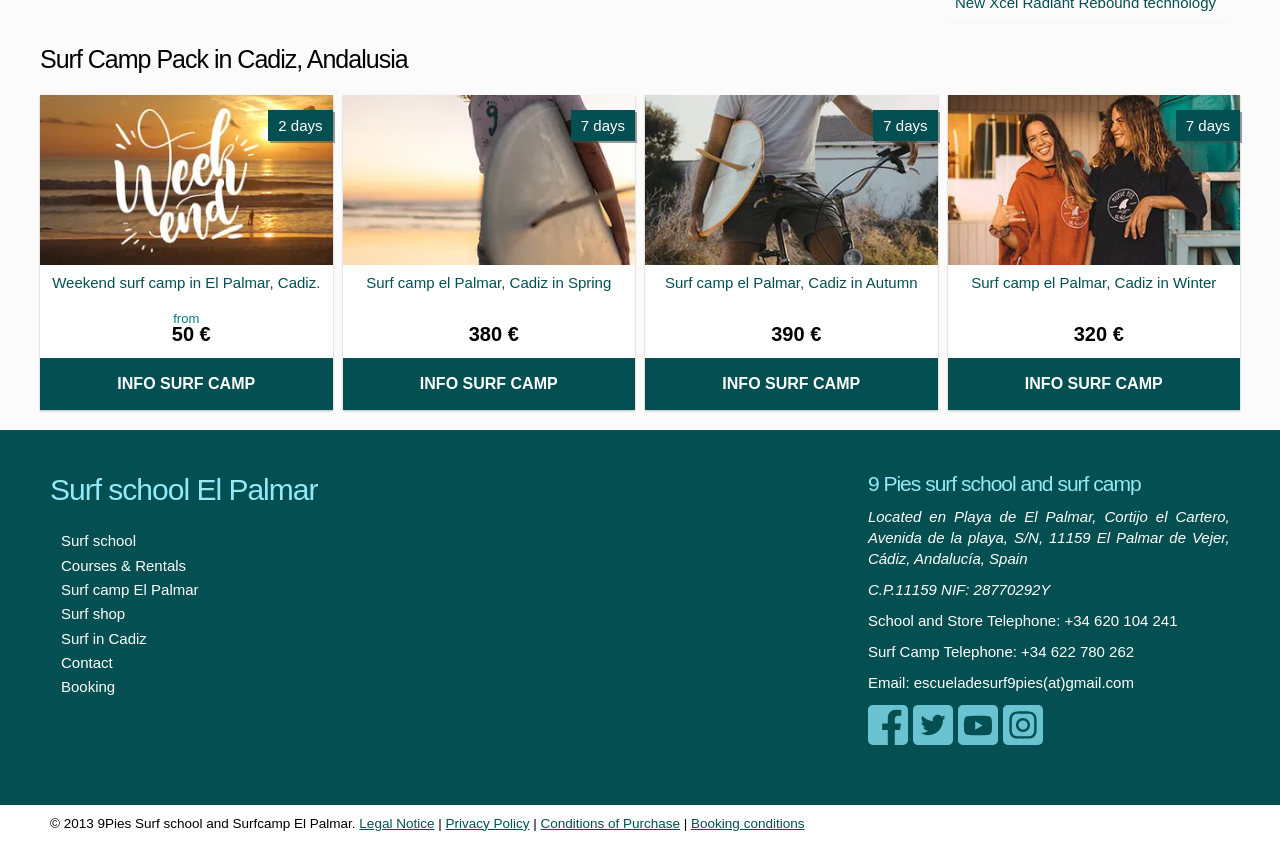Locate the bounding box coordinates of the element that should be clicked to fulfill the instruction: "Click on INFO SURF CAMP".

[0.031, 0.424, 0.26, 0.486]